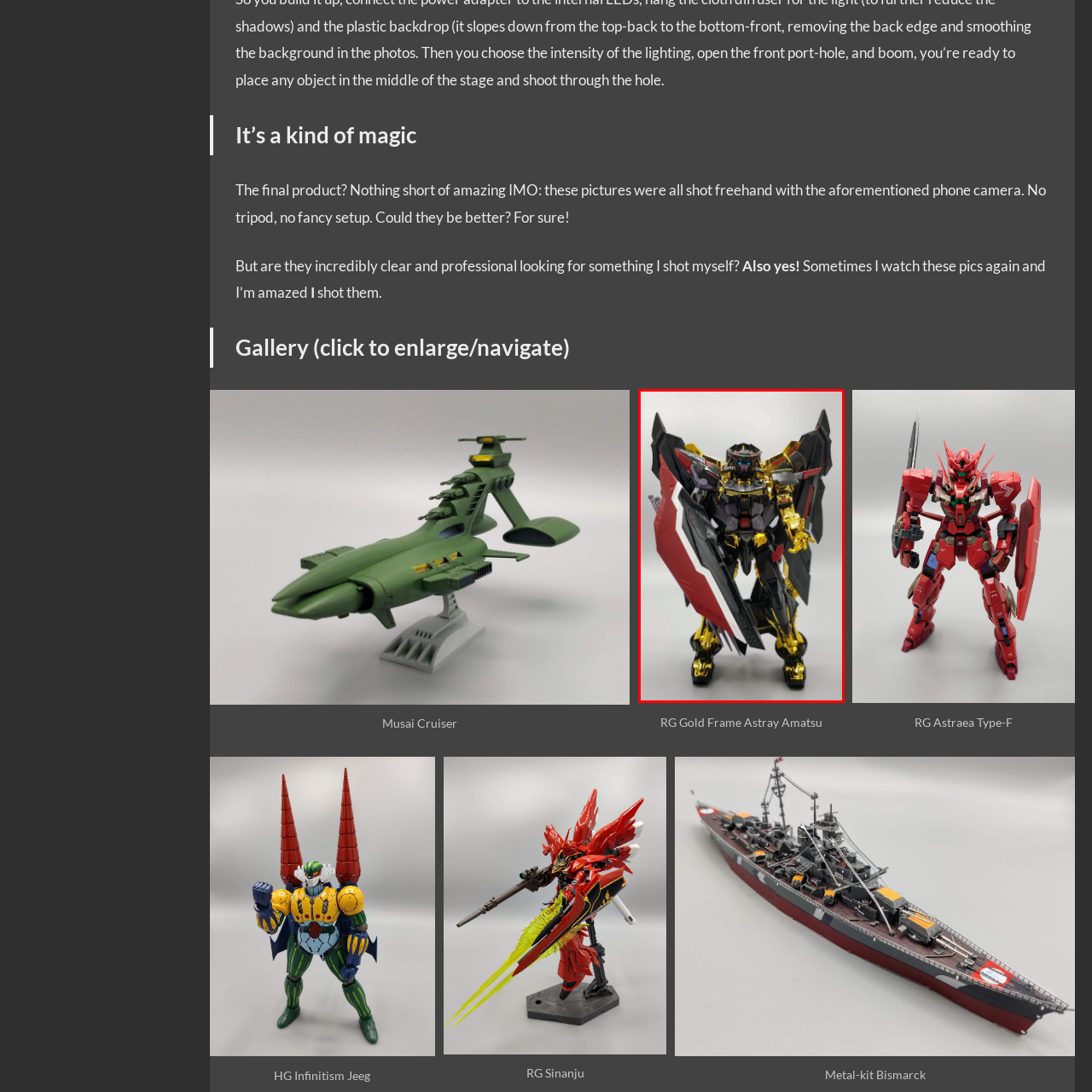What is the model equipped with?
Look at the image within the red bounding box and provide a single word or phrase as an answer.

A large shield